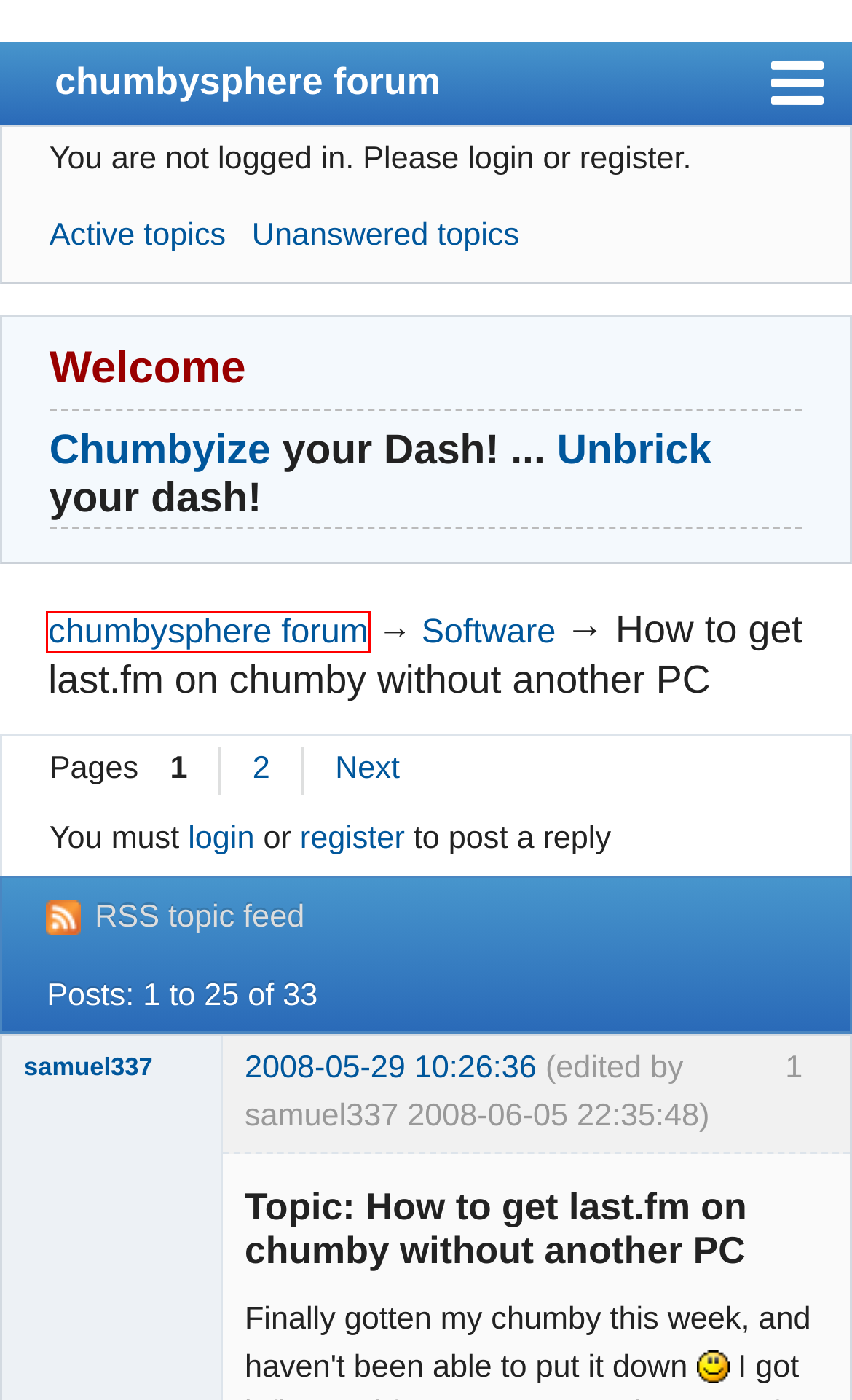Observe the provided screenshot of a webpage that has a red rectangle bounding box. Determine the webpage description that best matches the new webpage after clicking the element inside the red bounding box. Here are the candidates:
A. chumbysphere forum
B. Login to chumbysphere forum — chumbysphere forum
C. UNBRICK YOUR HID-C10 DASH (Page 1) — Sony dash — chumbysphere forum
D. Unanswered topics (Page 1) — chumbysphere forum
E. chumby system status
F. Chumby chat, official Chumby IRC Channel. (Page 1) — Announcements — chumbysphere forum
G. Search — chumbysphere forum
H. How to get last.fm on chumby without another PC (Page 2) — Software — chumbysphere forum

A